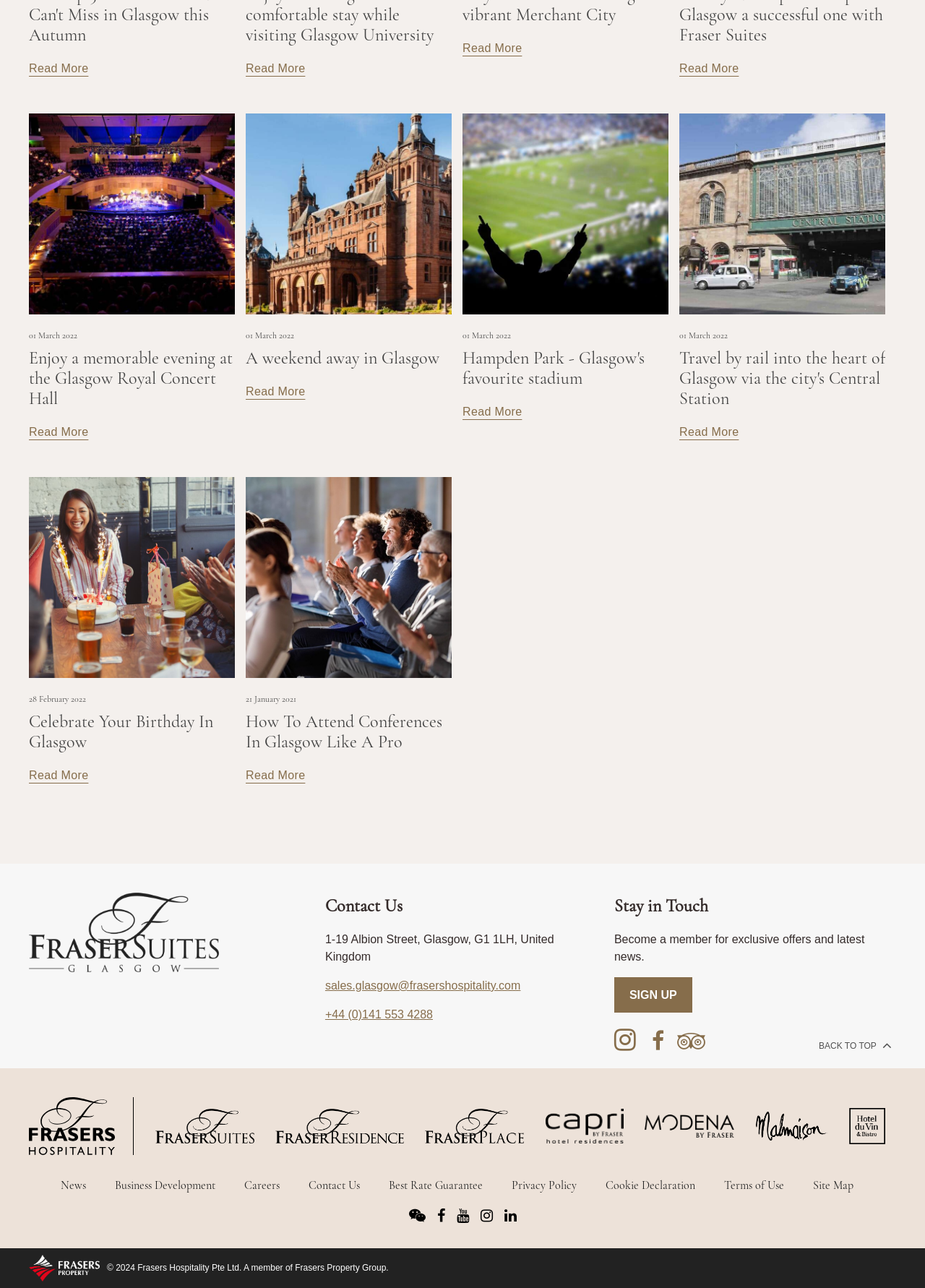Identify the bounding box of the HTML element described as: "Read More".

[0.734, 0.048, 0.799, 0.058]